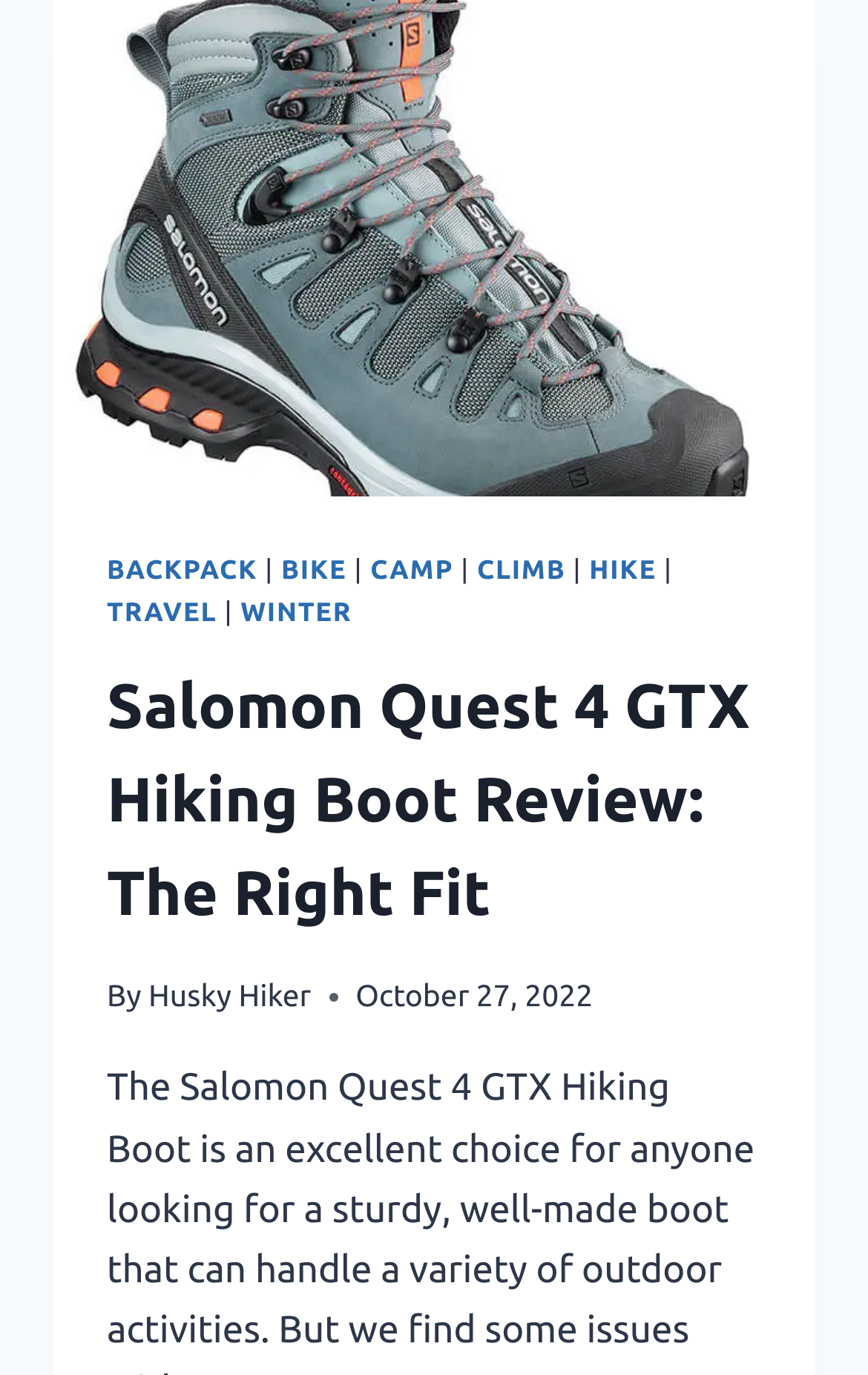Extract the bounding box of the UI element described as: "Travel".

[0.123, 0.436, 0.25, 0.457]